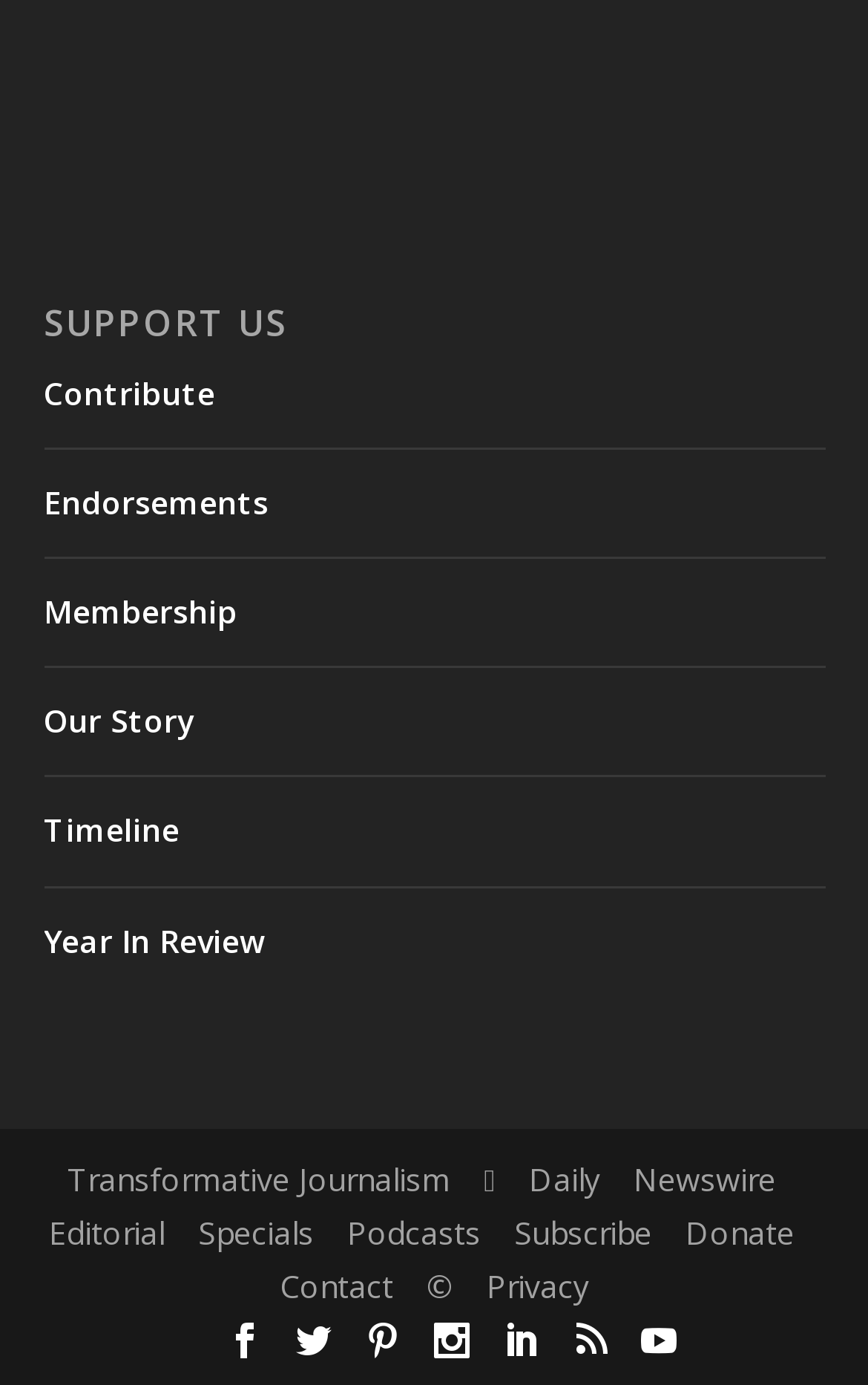From the given element description: "Making Feeling of Existence Maya", find the bounding box for the UI element. Provide the coordinates as four float numbers between 0 and 1, in the order [left, top, right, bottom].

None